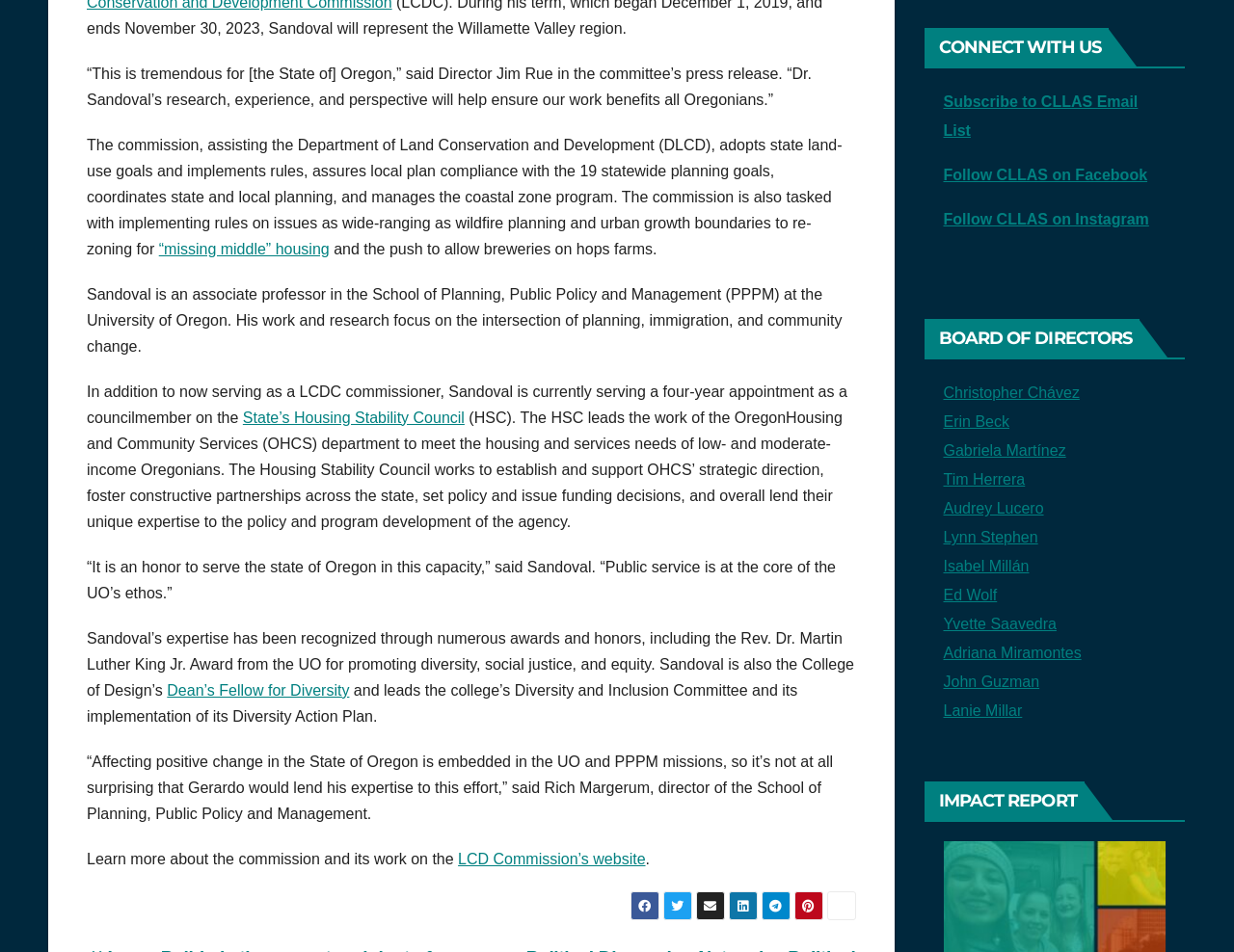Using the provided description: "Christopher Chávez", find the bounding box coordinates of the corresponding UI element. The output should be four float numbers between 0 and 1, in the format [left, top, right, bottom].

[0.764, 0.404, 0.875, 0.421]